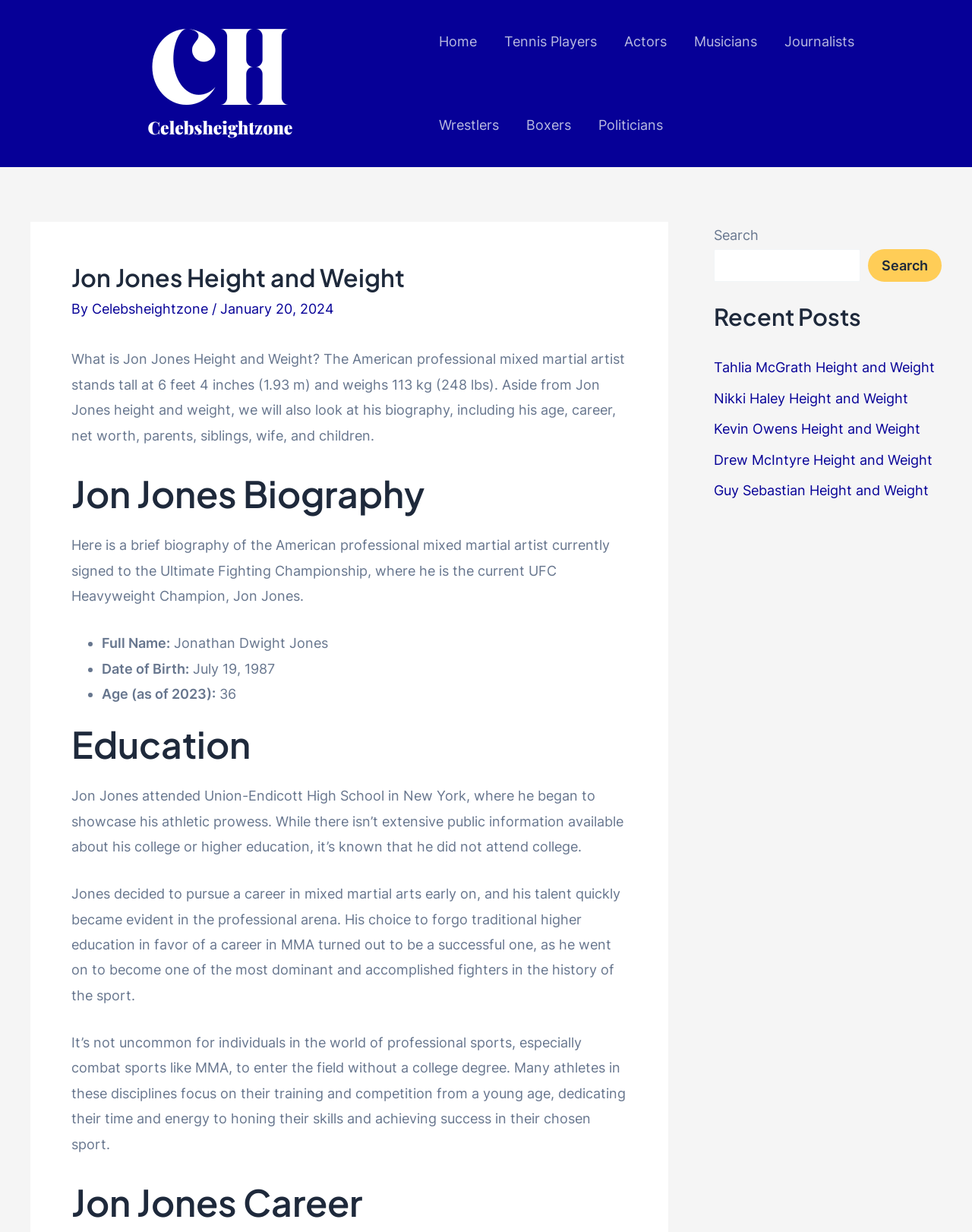Please locate the bounding box coordinates of the element that should be clicked to complete the given instruction: "View recent posts".

[0.734, 0.243, 0.969, 0.271]